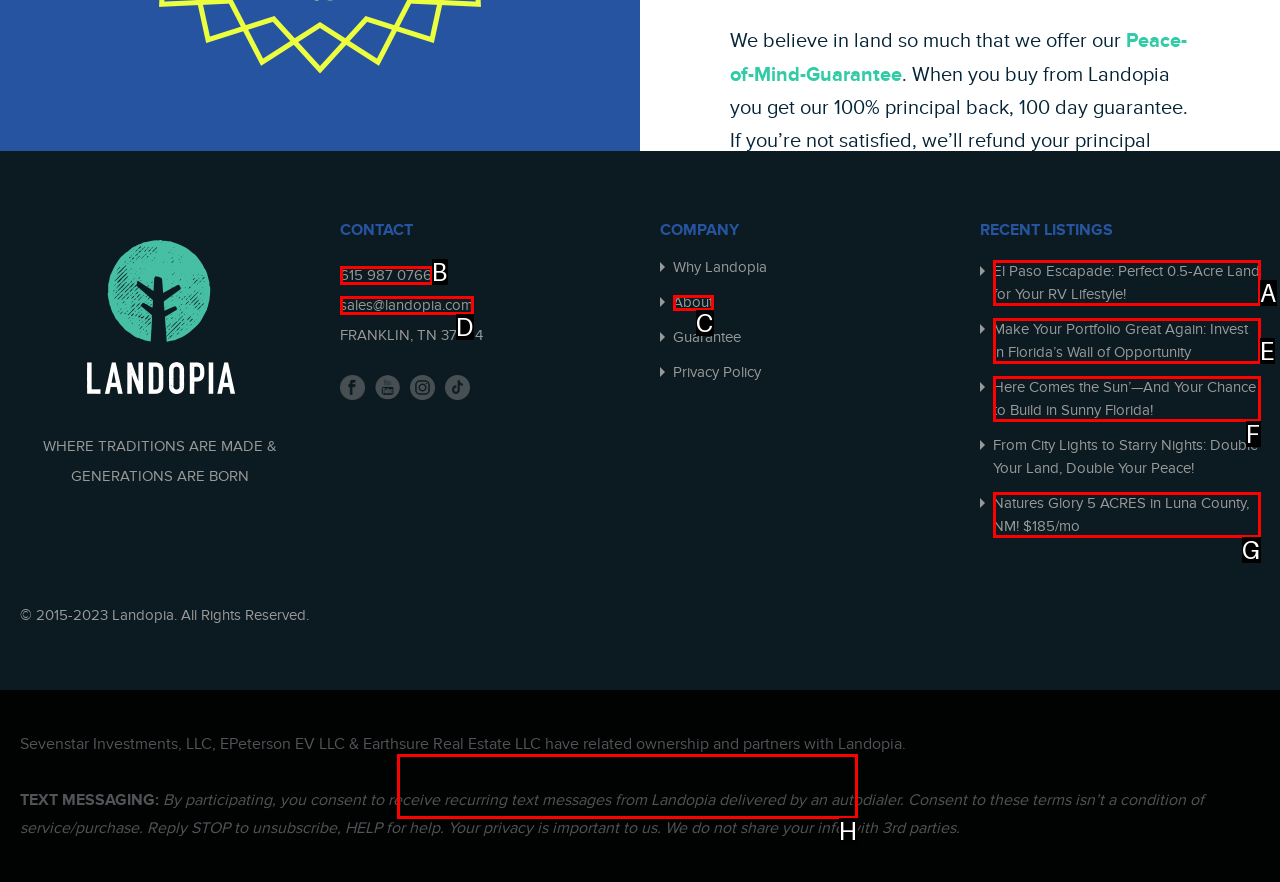Identify the option that corresponds to the description: name="email" placeholder="Email Address". Provide only the letter of the option directly.

H